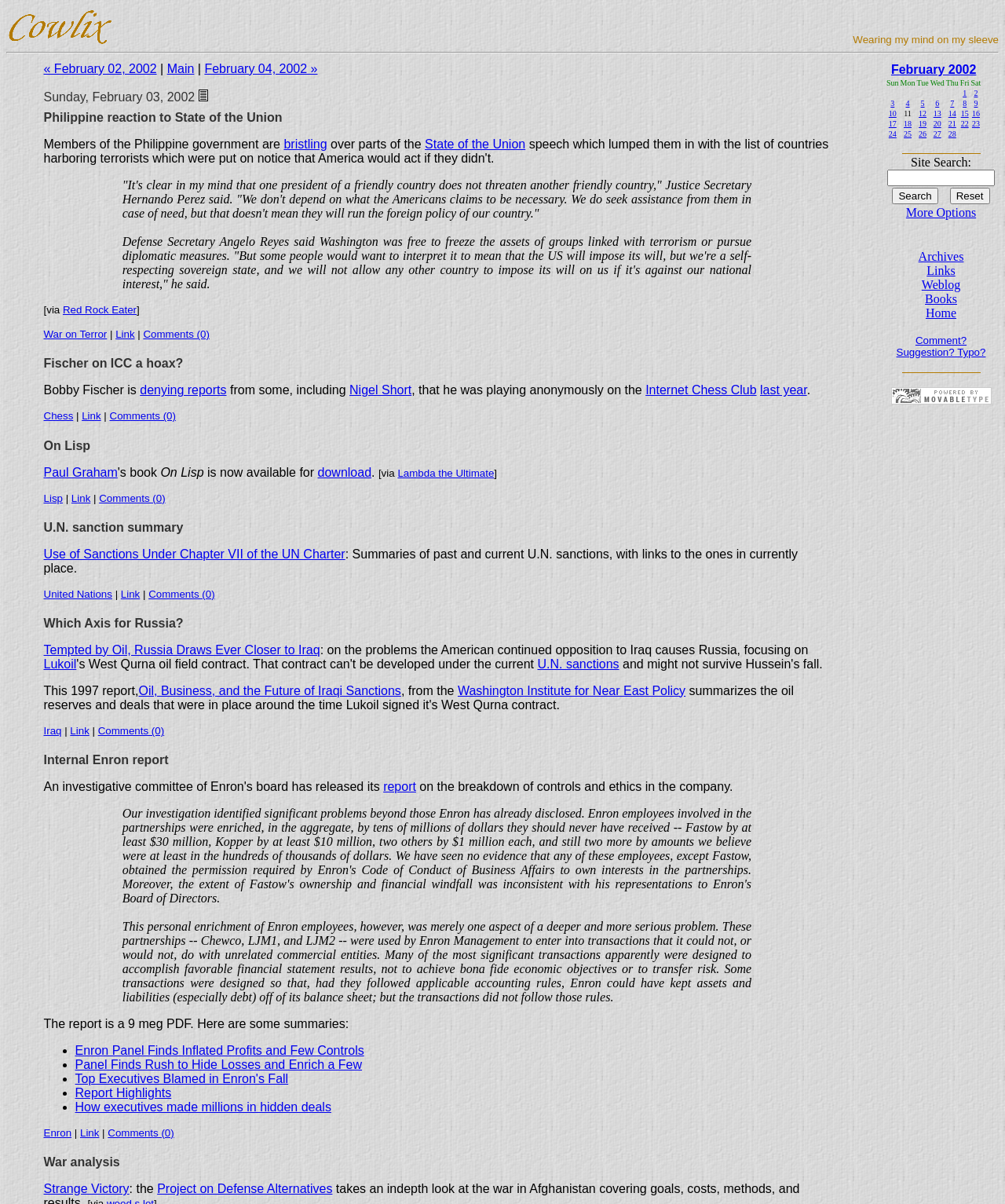Please specify the coordinates of the bounding box for the element that should be clicked to carry out this instruction: "Download the 'On Lisp' book". The coordinates must be four float numbers between 0 and 1, formatted as [left, top, right, bottom].

[0.316, 0.387, 0.37, 0.398]